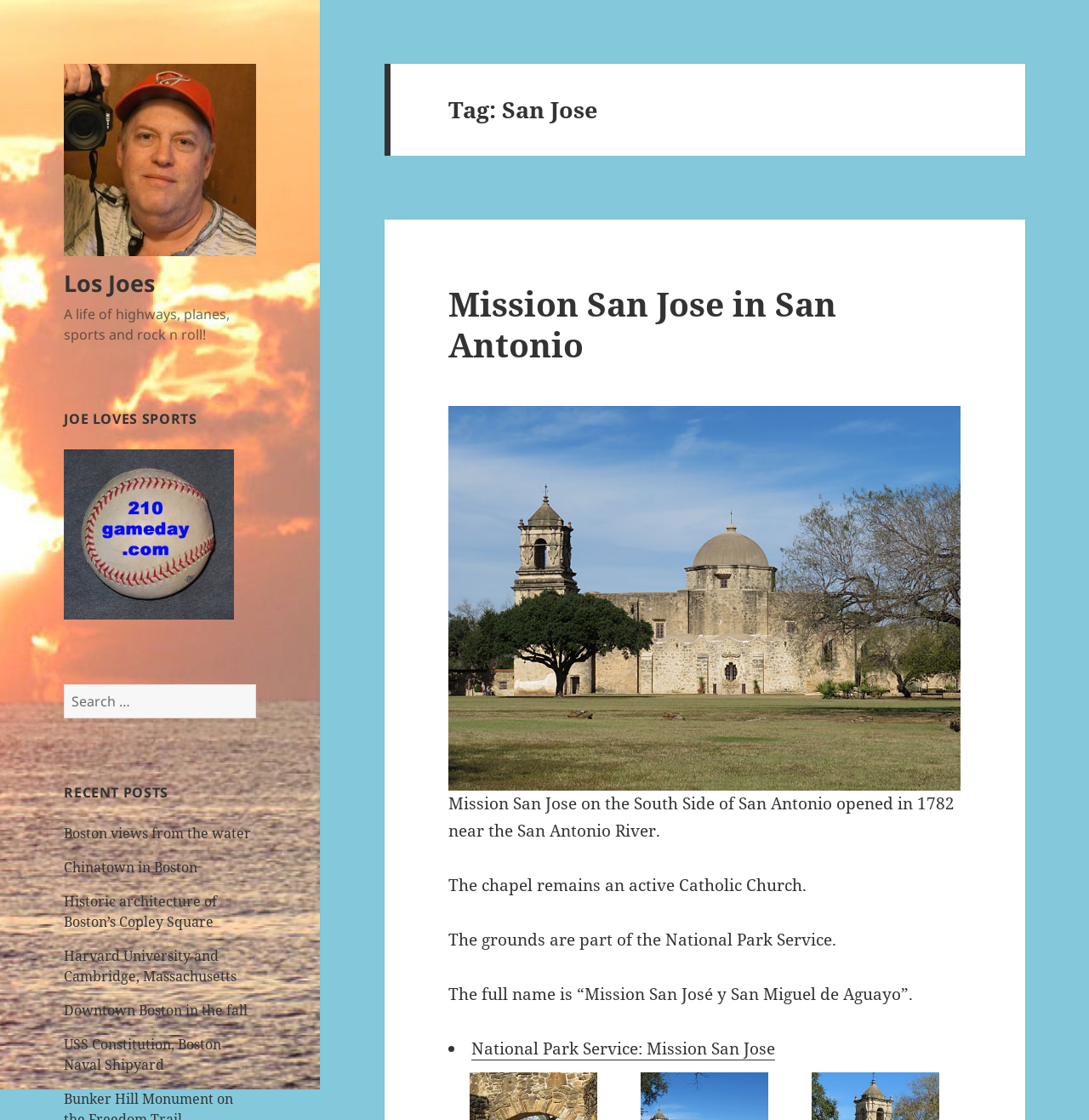Identify the bounding box coordinates necessary to click and complete the given instruction: "Visit the Facebook page".

None